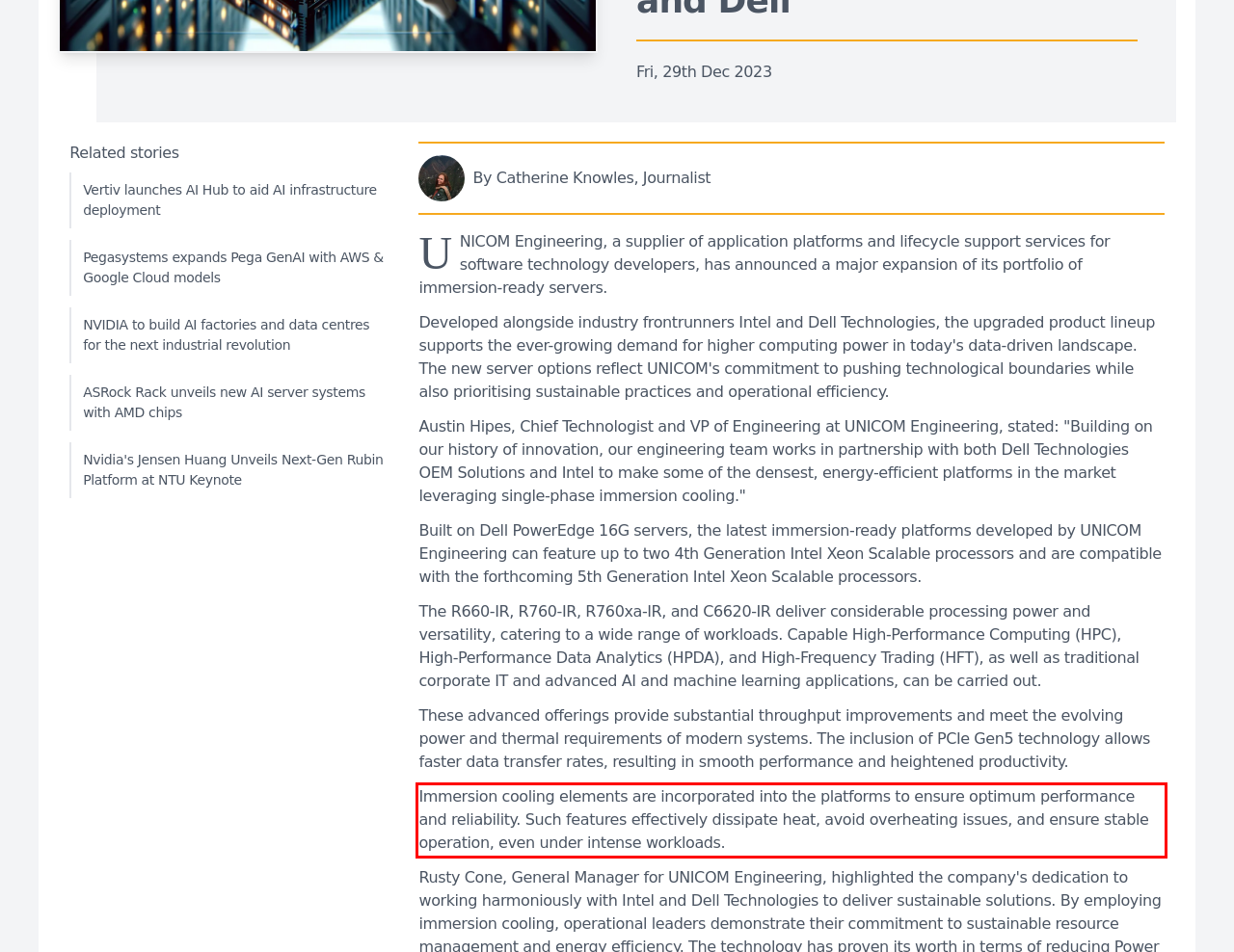Please extract the text content from the UI element enclosed by the red rectangle in the screenshot.

Immersion cooling elements are incorporated into the platforms to ensure optimum performance and reliability. Such features effectively dissipate heat, avoid overheating issues, and ensure stable operation, even under intense workloads.